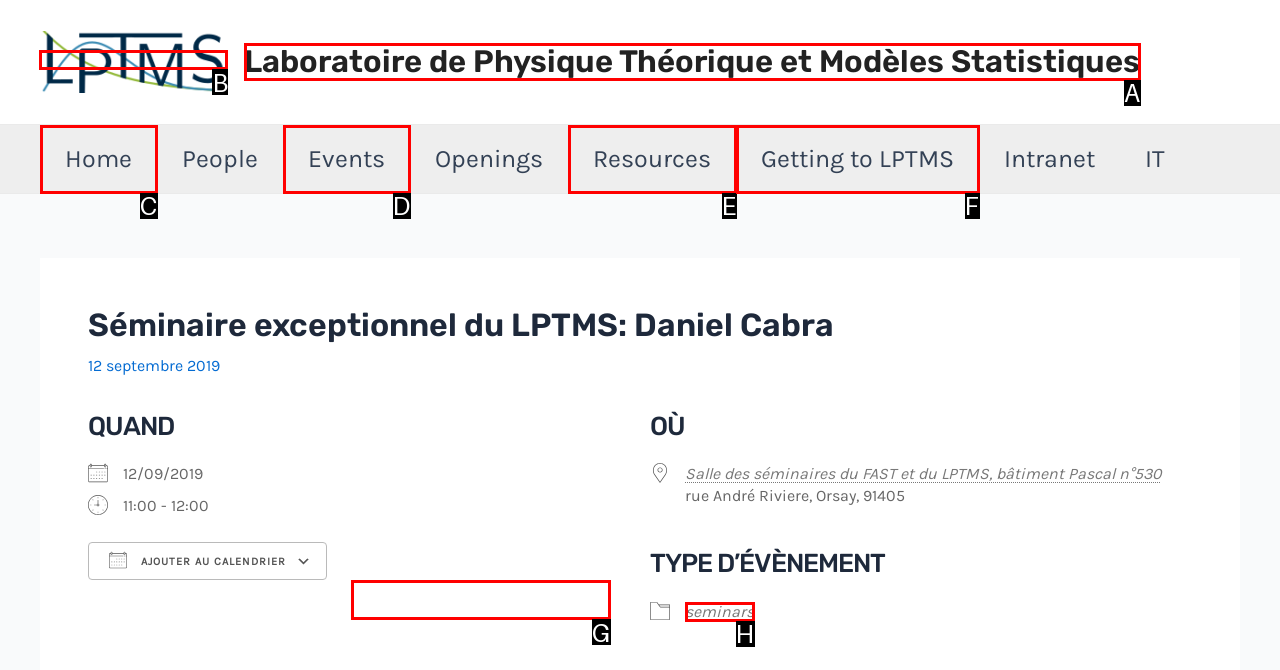What option should you select to complete this task: go to Laboratoire de Physique Théorique et Modèles Statistiques? Indicate your answer by providing the letter only.

B